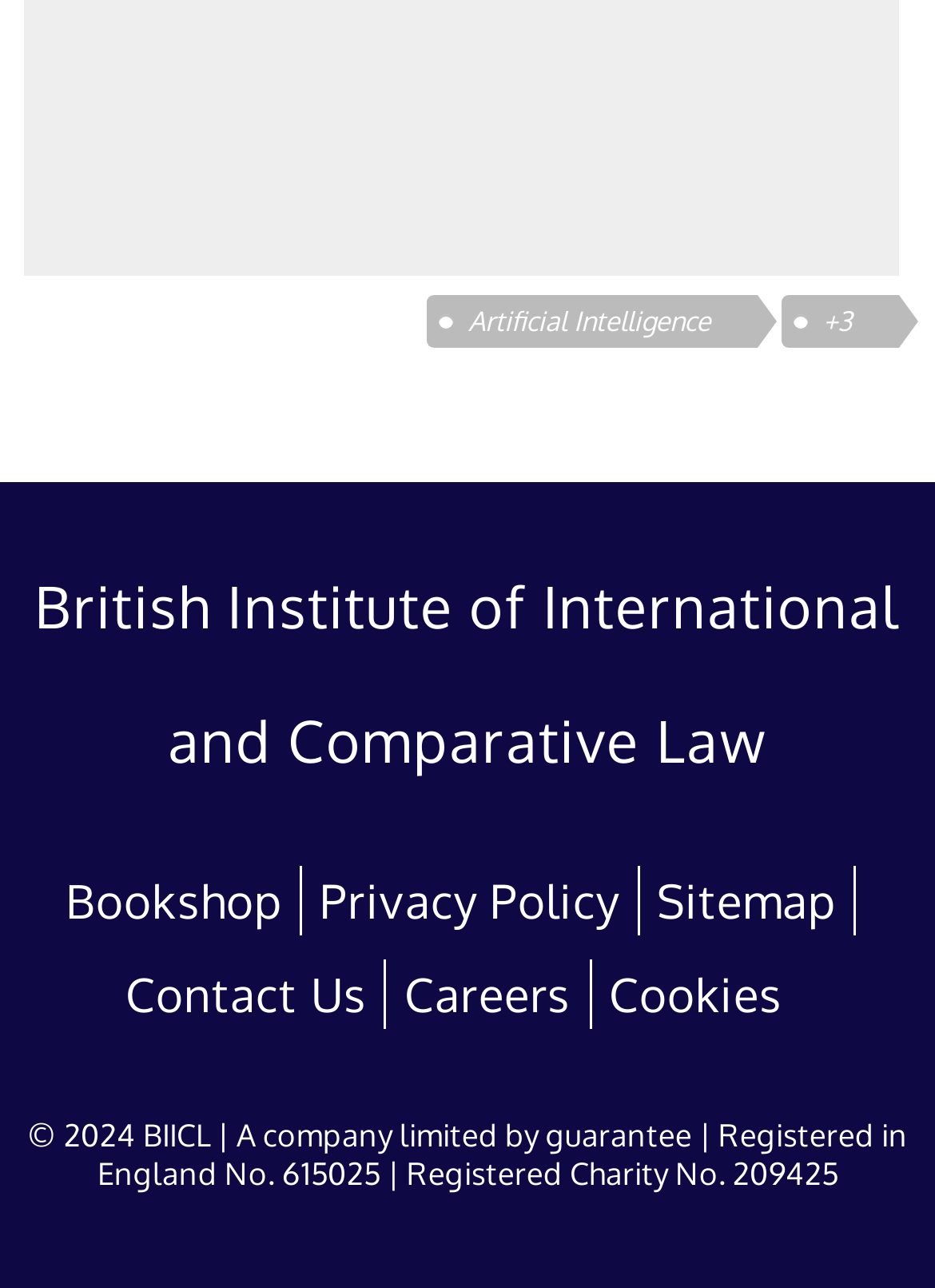What is the year of copyright?
Refer to the image and provide a detailed answer to the question.

The year of copyright can be found in the copyright information at the bottom of the page, which states '© 2024 BIICL'.